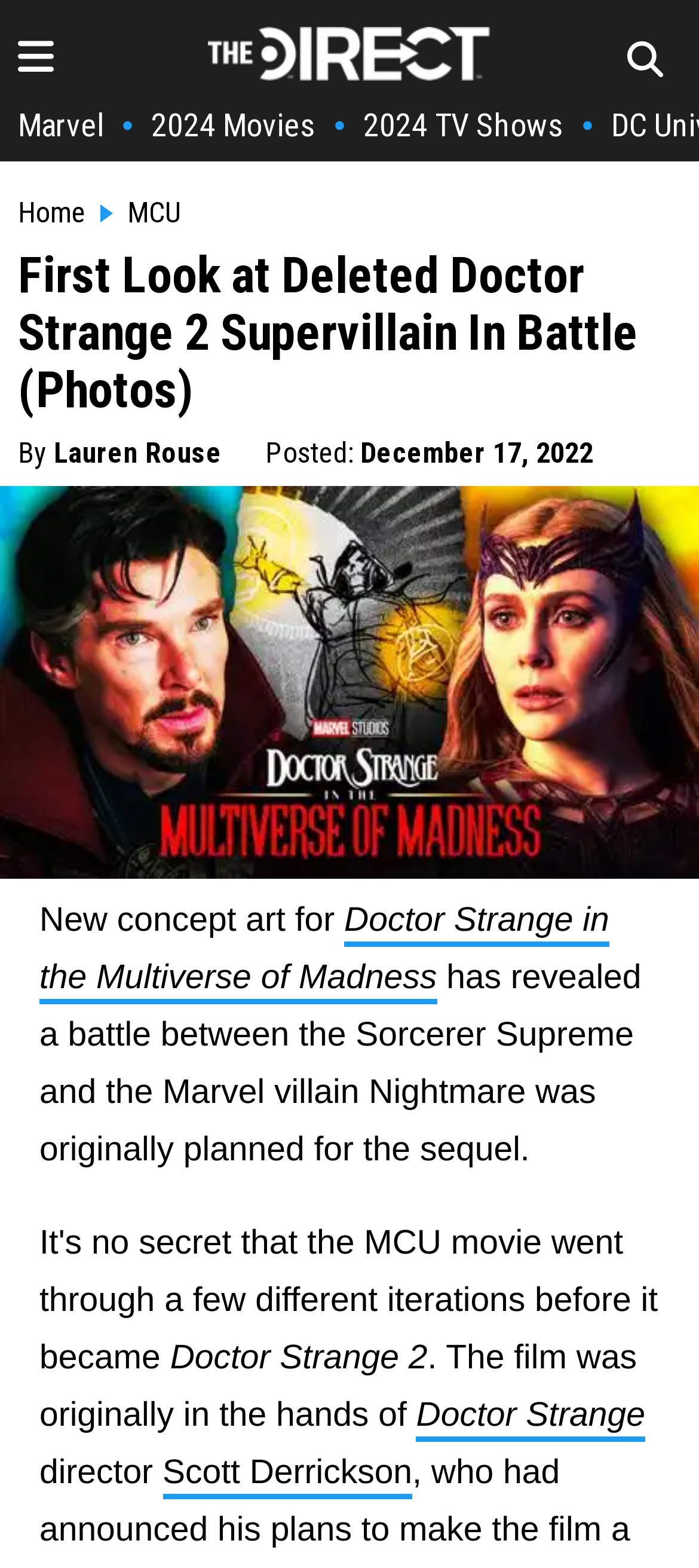Find the bounding box coordinates for the UI element that matches this description: "MCU".

[0.123, 0.126, 0.259, 0.147]